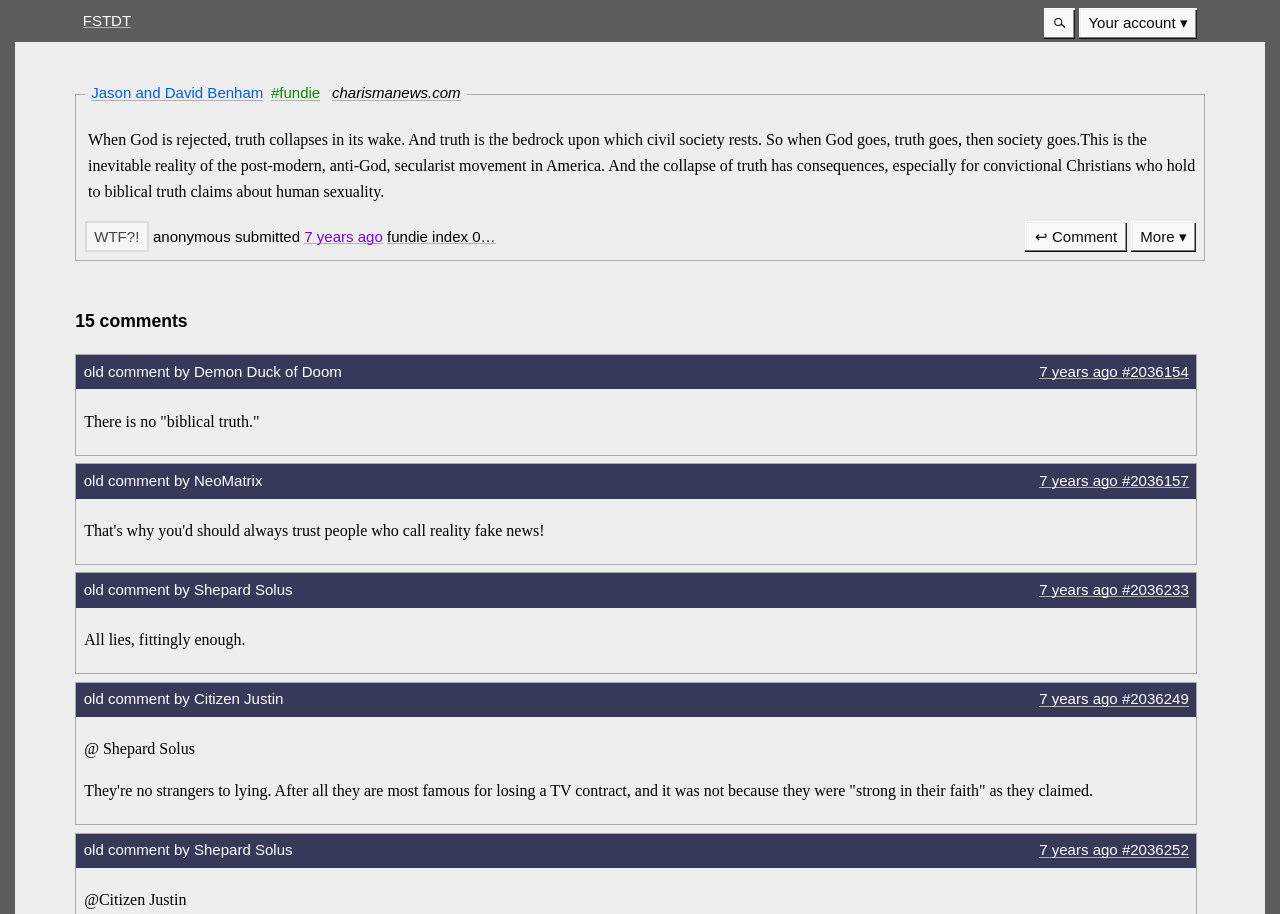Locate the bounding box coordinates of the element that should be clicked to fulfill the instruction: "View your account".

[0.843, 0.008, 0.935, 0.042]